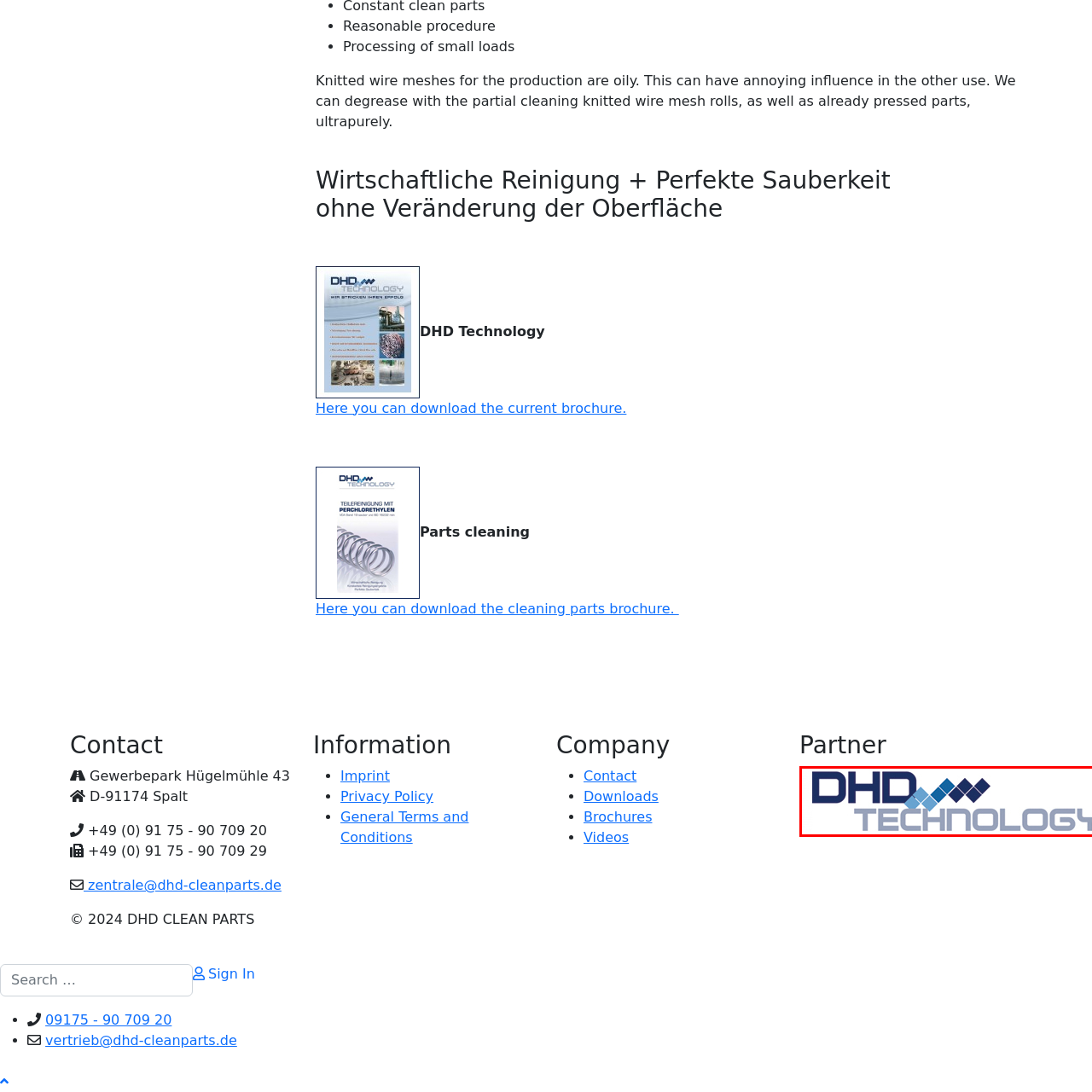Refer to the image contained within the red box, What is the likely field of focus for DHD Technology?
 Provide your response as a single word or phrase.

parts cleaning and maintenance